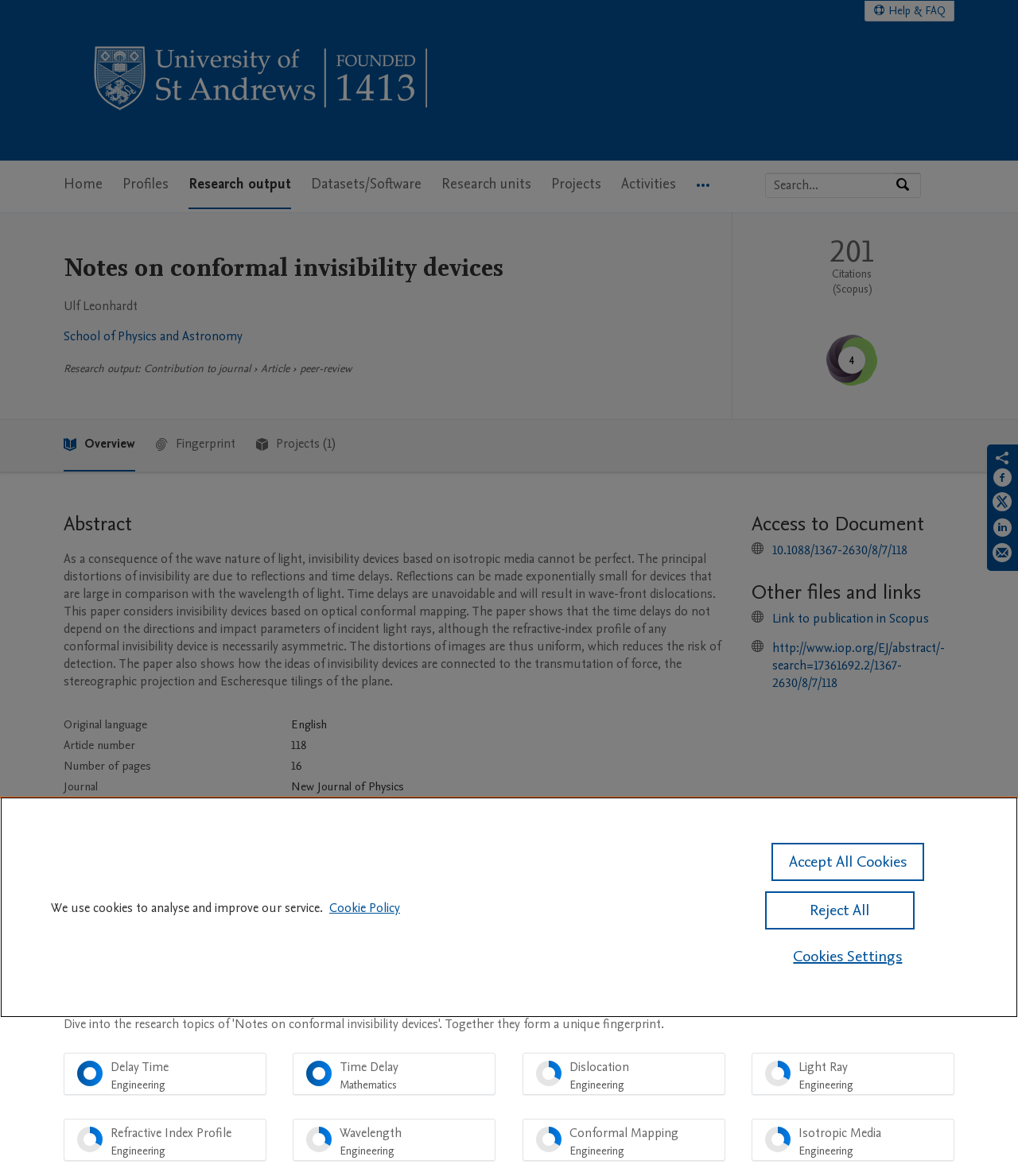Locate the bounding box coordinates of the region to be clicked to comply with the following instruction: "Access the document". The coordinates must be four float numbers between 0 and 1, in the form [left, top, right, bottom].

[0.759, 0.46, 0.892, 0.475]